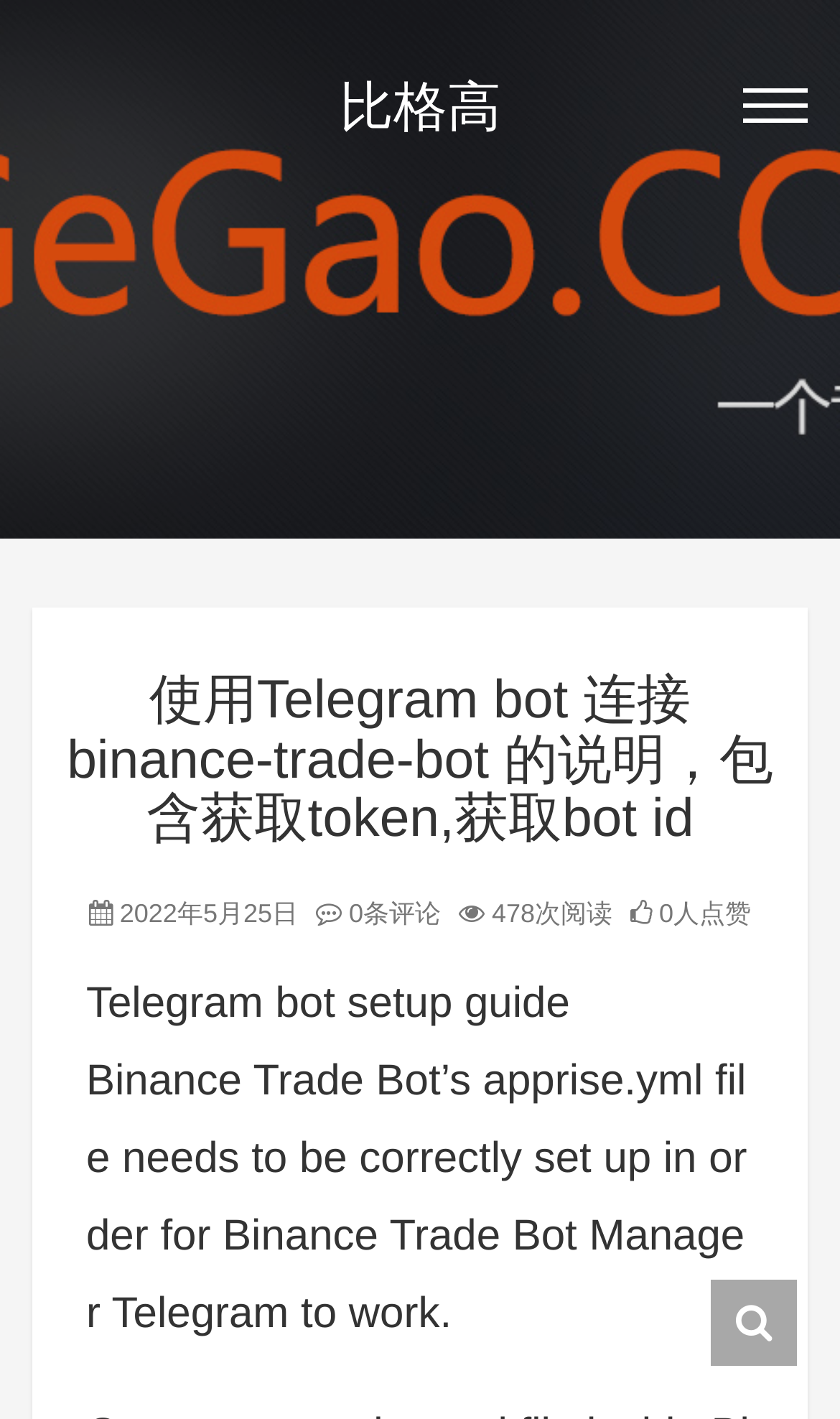Provide a brief response in the form of a single word or phrase:
How many comments does the article have?

0